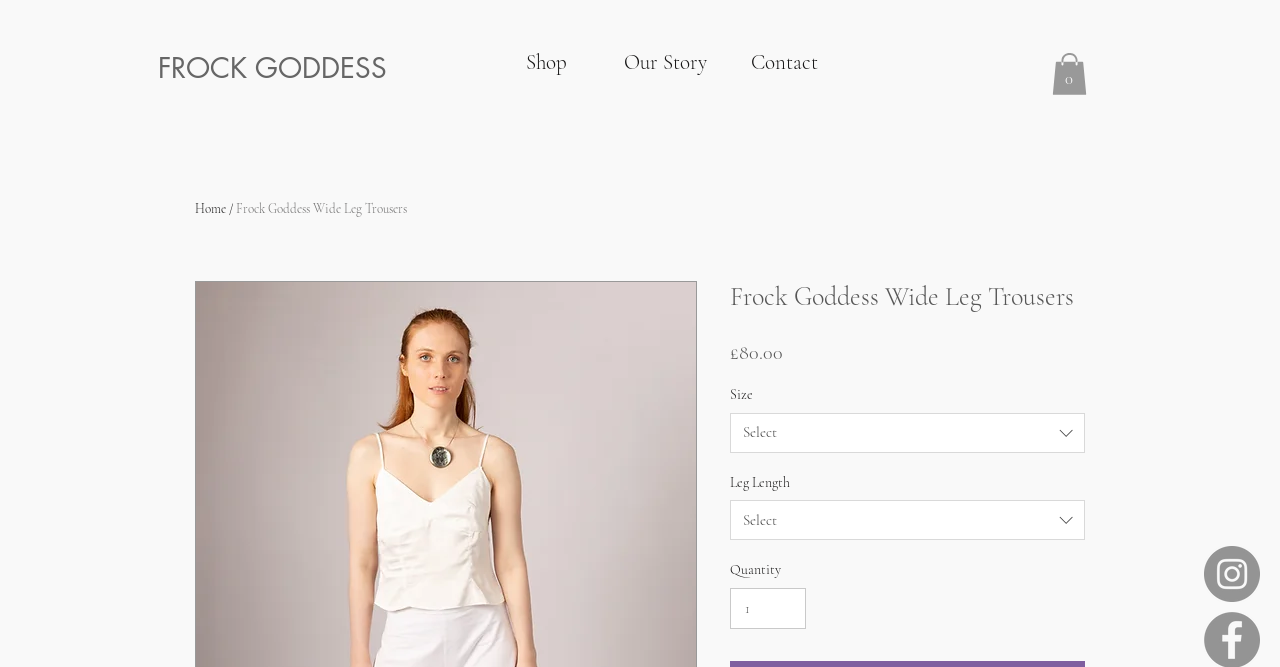For the following element description, predict the bounding box coordinates in the format (top-left x, top-left y, bottom-right x, bottom-right y). All values should be floating point numbers between 0 and 1. Description: Shop

[0.38, 0.019, 0.473, 0.141]